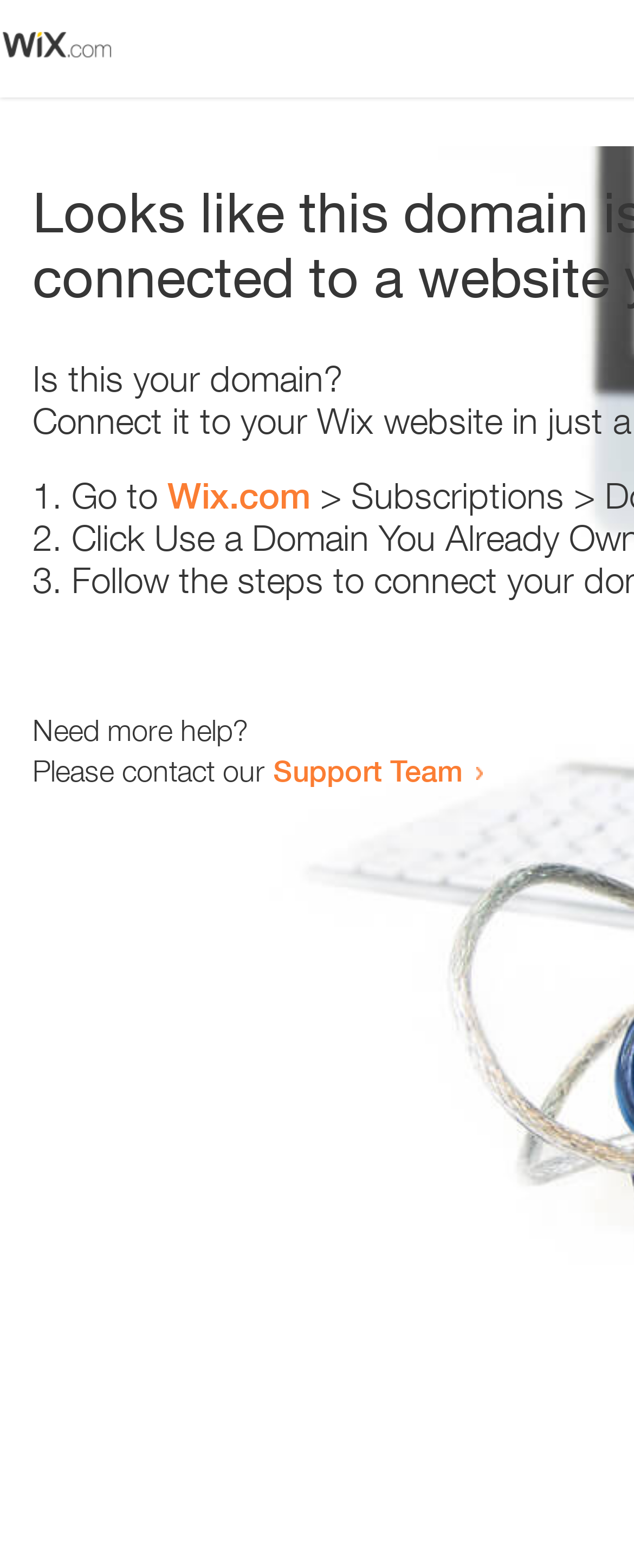What is the text above the first list marker?
Based on the screenshot, answer the question with a single word or phrase.

Is this your domain?